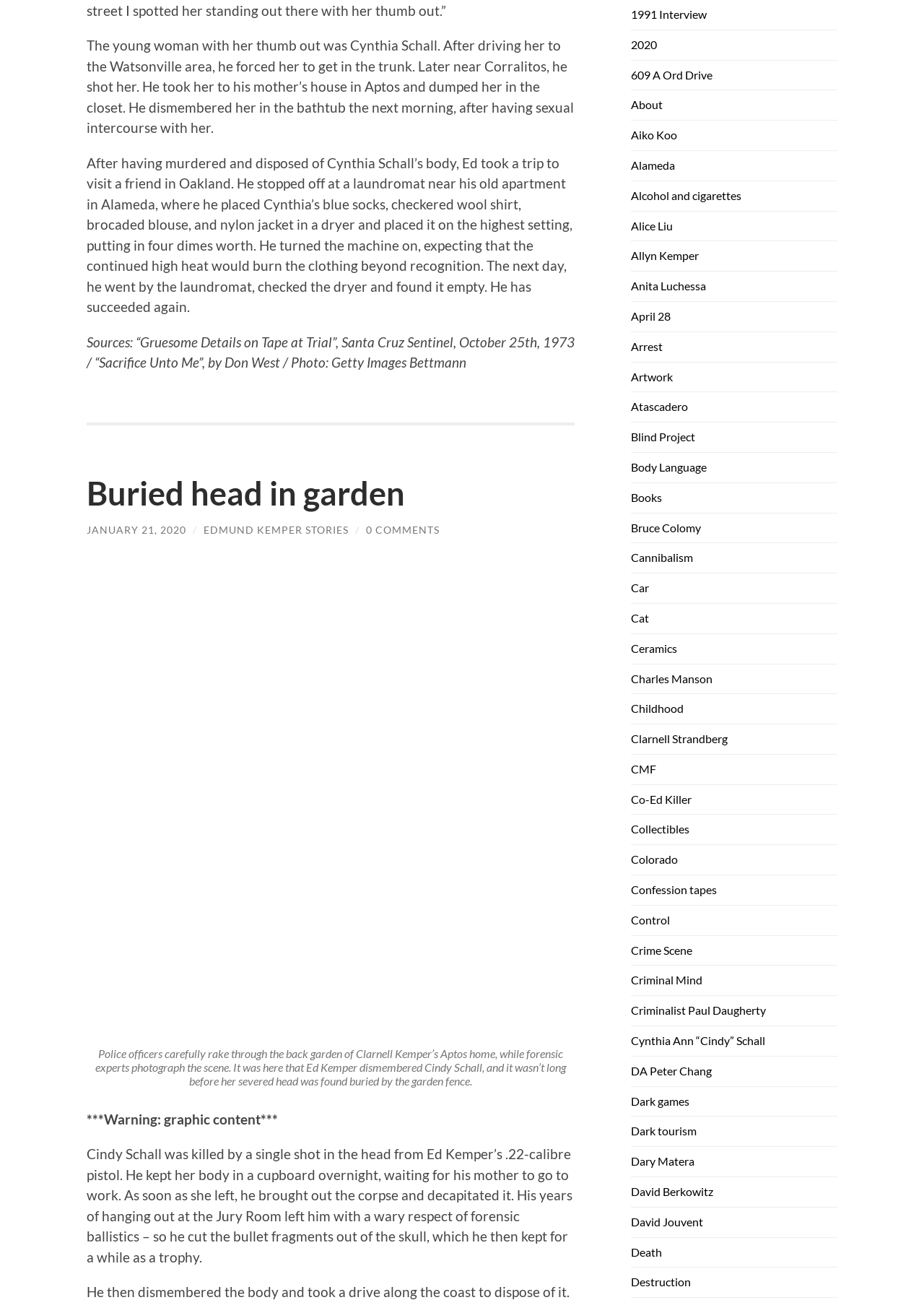Reply to the question with a single word or phrase:
What did Ed Kemper do with Cindy Schall's clothes?

He washed them